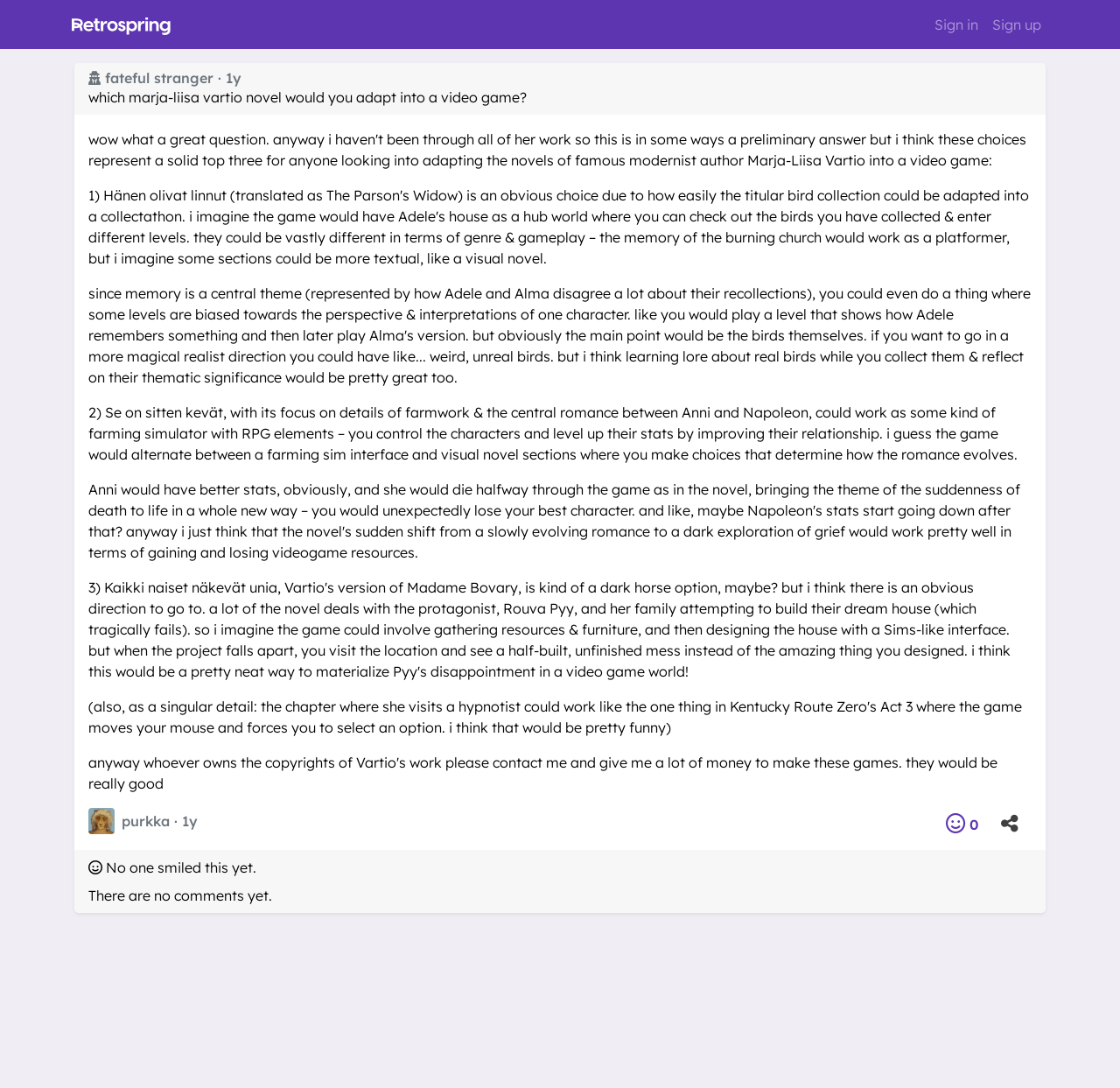How many people smiled at this answer?
Refer to the image and give a detailed answer to the query.

The text 'No one smiled this yet.' indicates that no one has smiled at this answer yet.